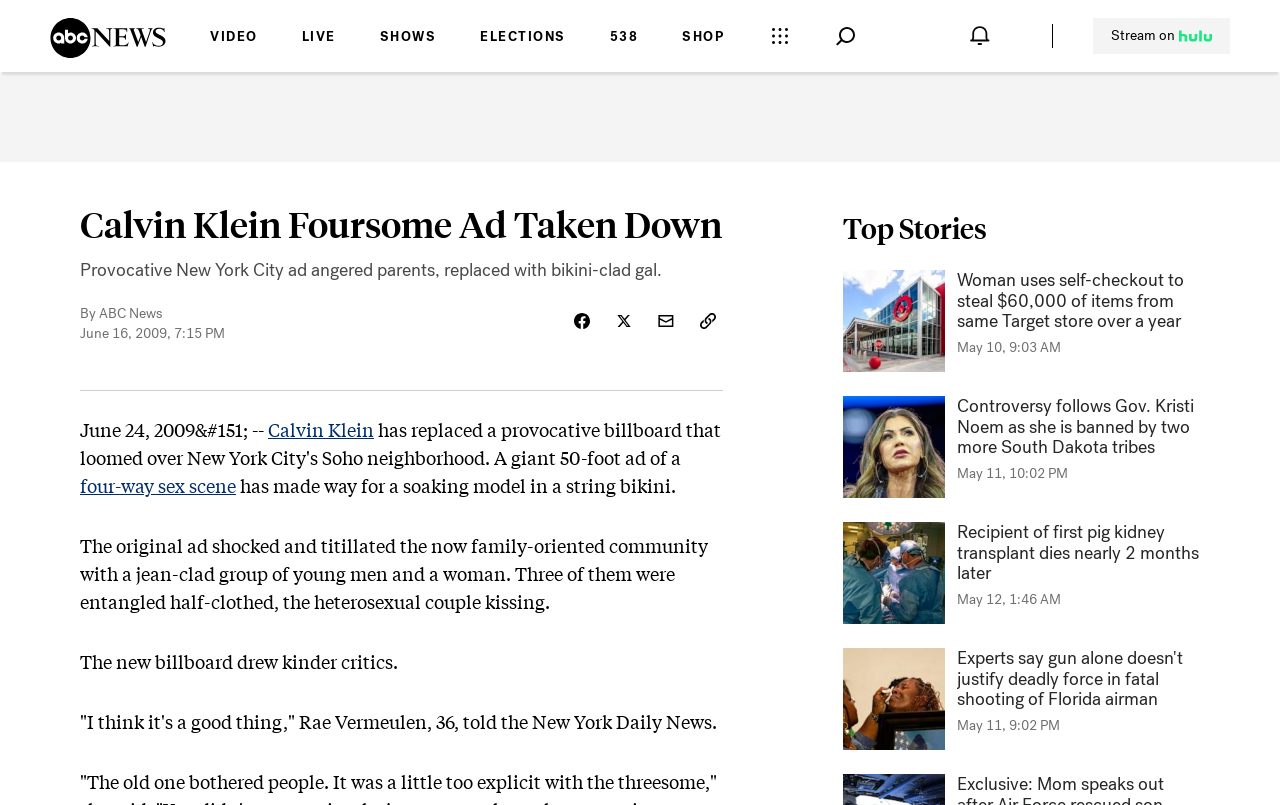Find and specify the bounding box coordinates that correspond to the clickable region for the instruction: "Share Story on Facebook".

[0.443, 0.38, 0.467, 0.417]